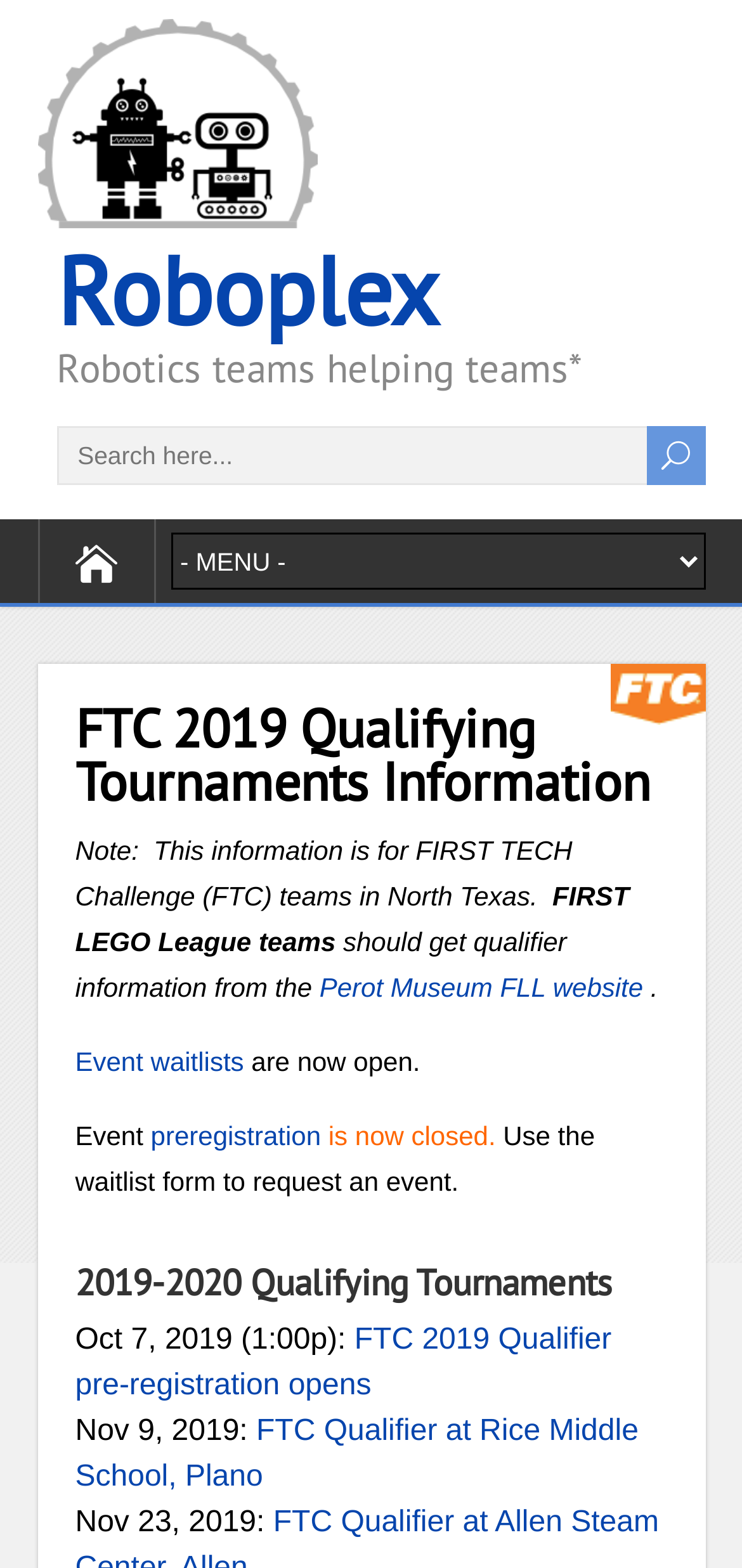Where is the FTC Qualifier event on November 9, 2019?
Please answer using one word or phrase, based on the screenshot.

Rice Middle School, Plano